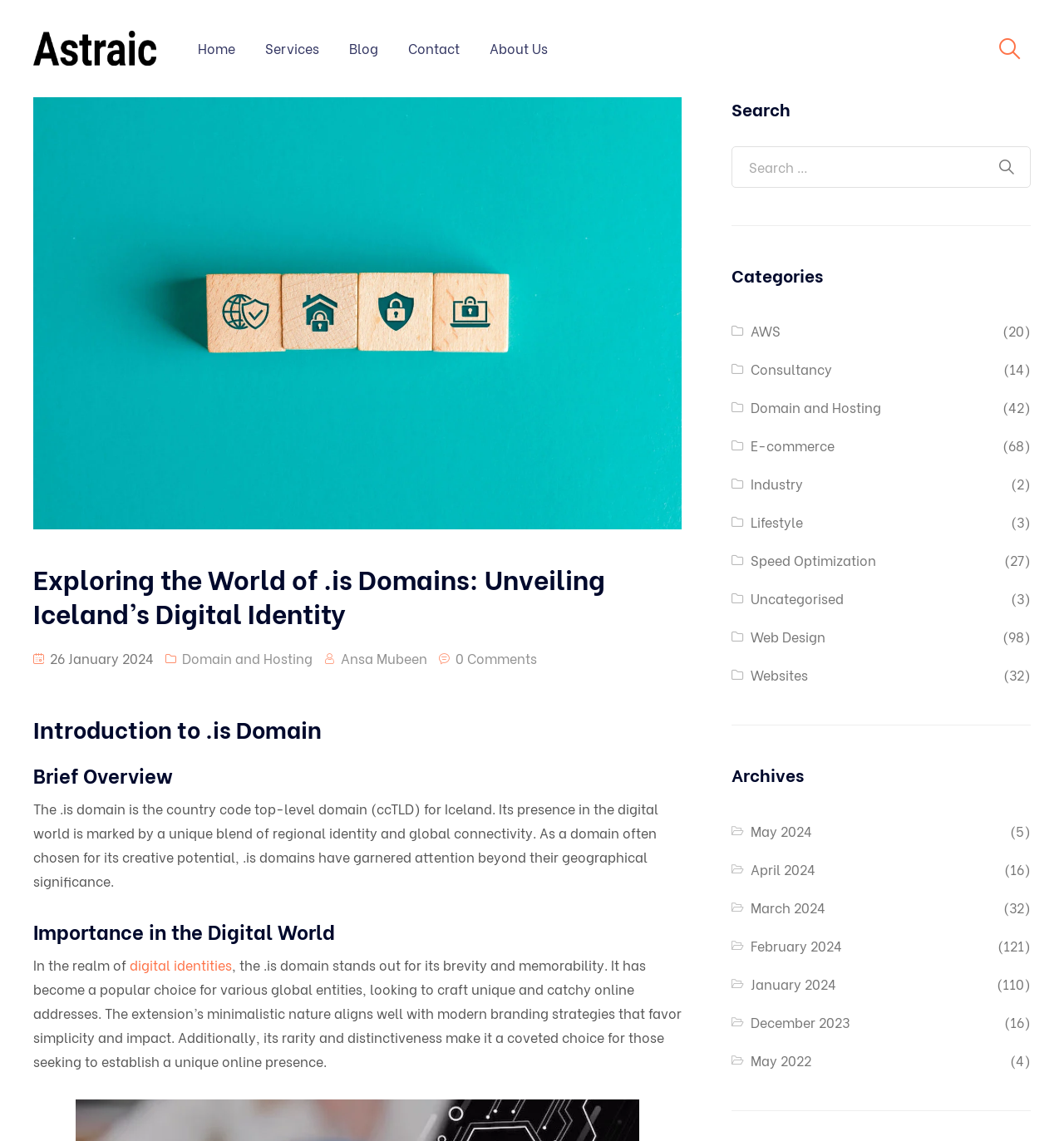Answer the following inquiry with a single word or phrase:
What is the author of the blog post?

Ansa Mubeen